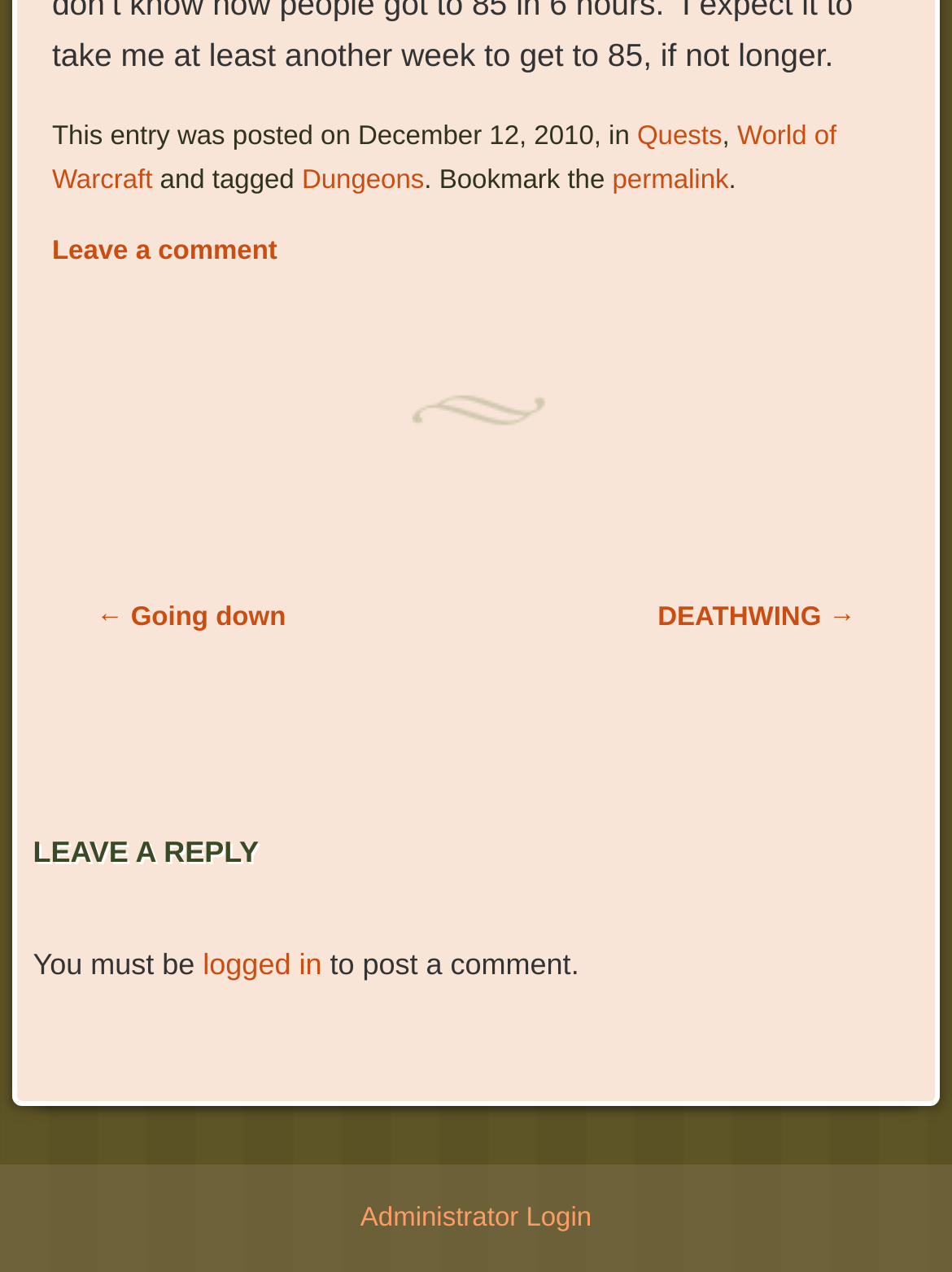Using a single word or phrase, answer the following question: 
How many headings are on the webpage?

3